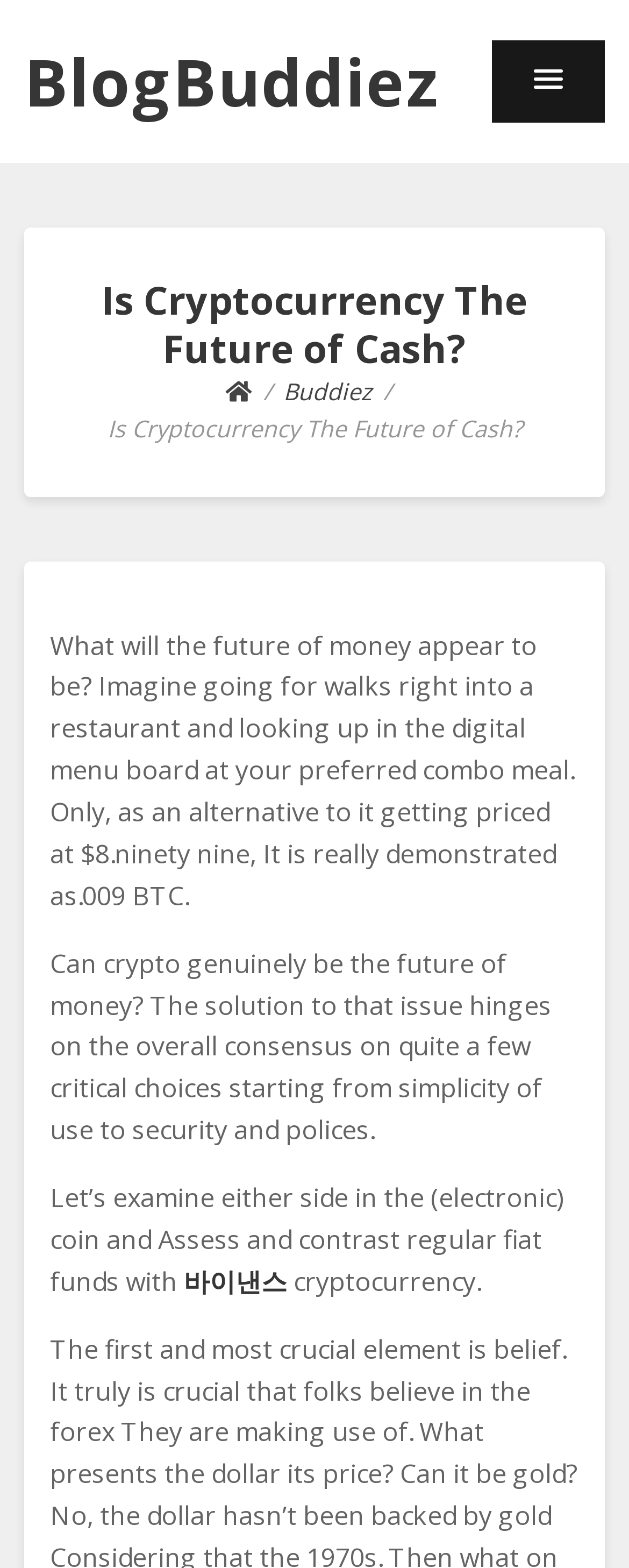What is the price of the combo meal in BTC?
Using the visual information, answer the question in a single word or phrase.

.009 BTC